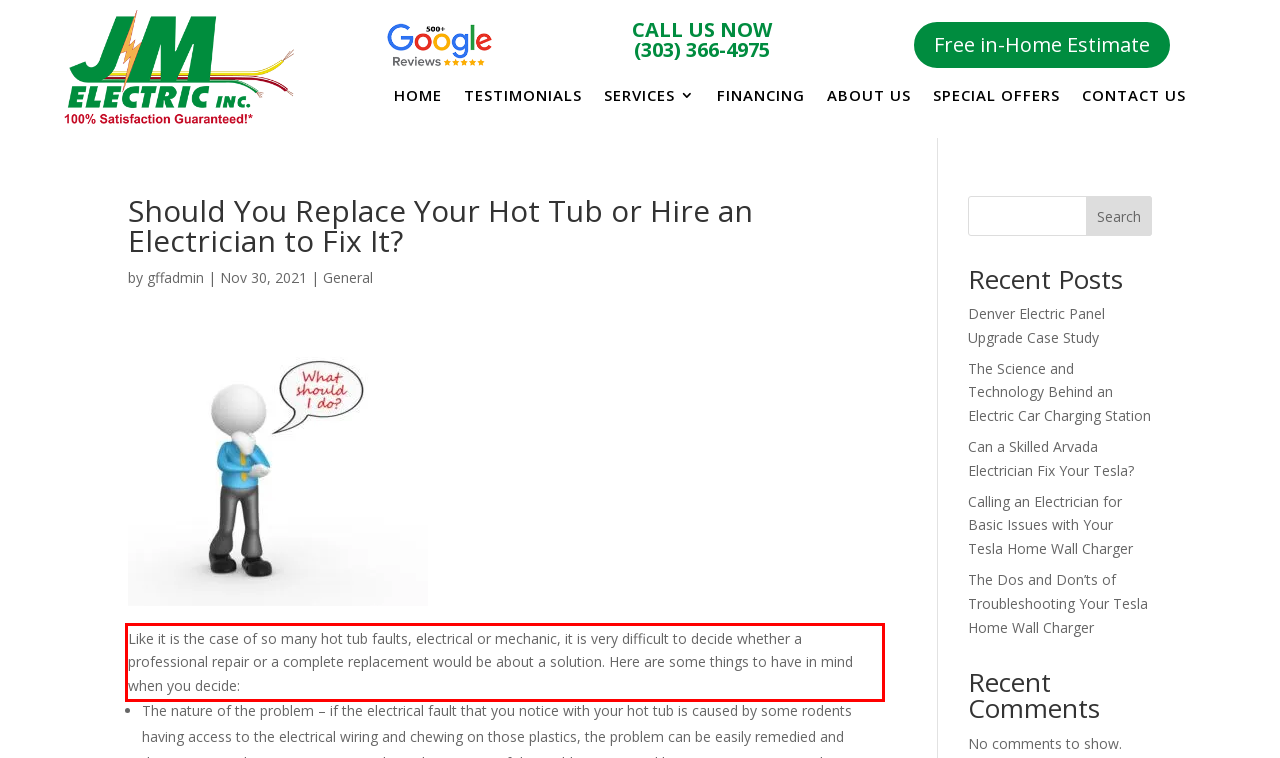Within the screenshot of the webpage, locate the red bounding box and use OCR to identify and provide the text content inside it.

Like it is the case of so many hot tub faults, electrical or mechanic, it is very difficult to decide whether a professional repair or a complete replacement would be about a solution. Here are some things to have in mind when you decide: